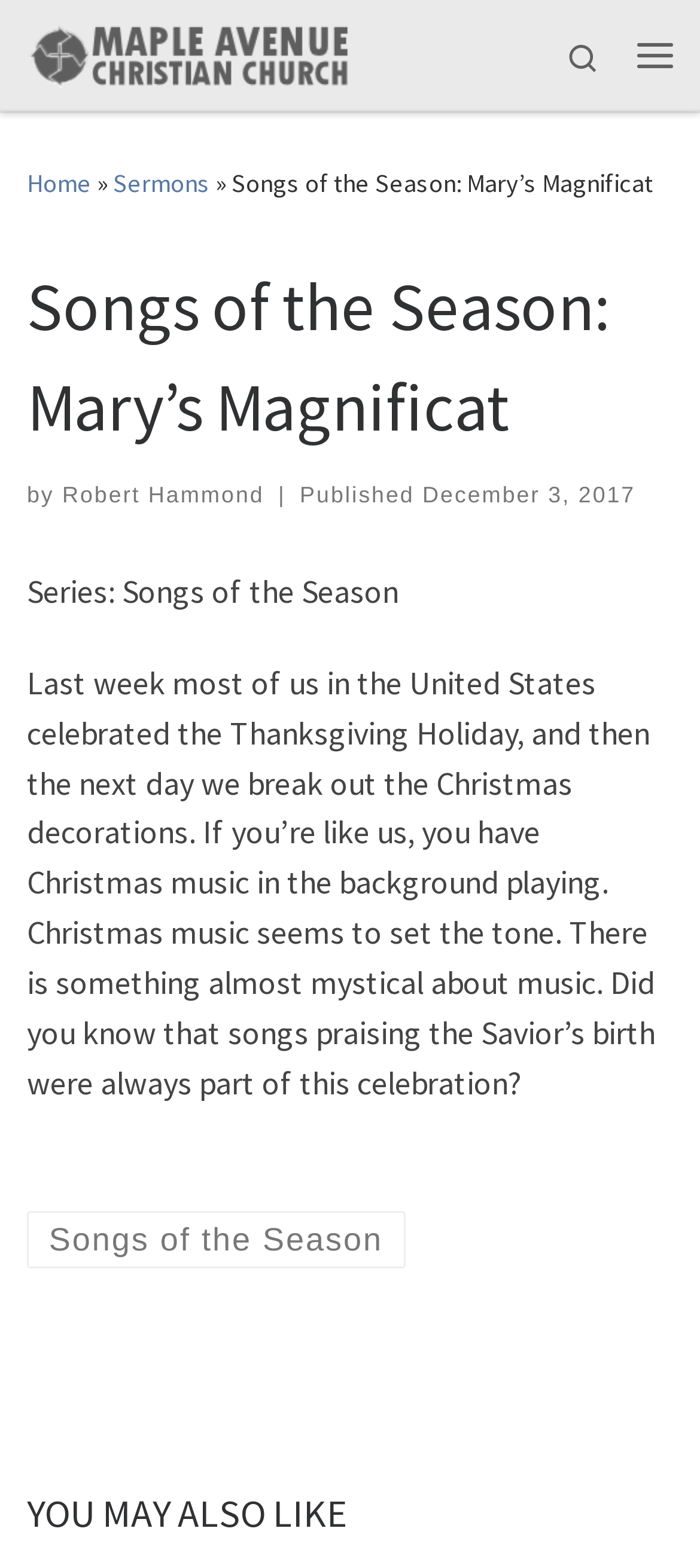Please locate the bounding box coordinates of the element that should be clicked to complete the given instruction: "Click on the 'Skip to content' link".

[0.01, 0.005, 0.377, 0.059]